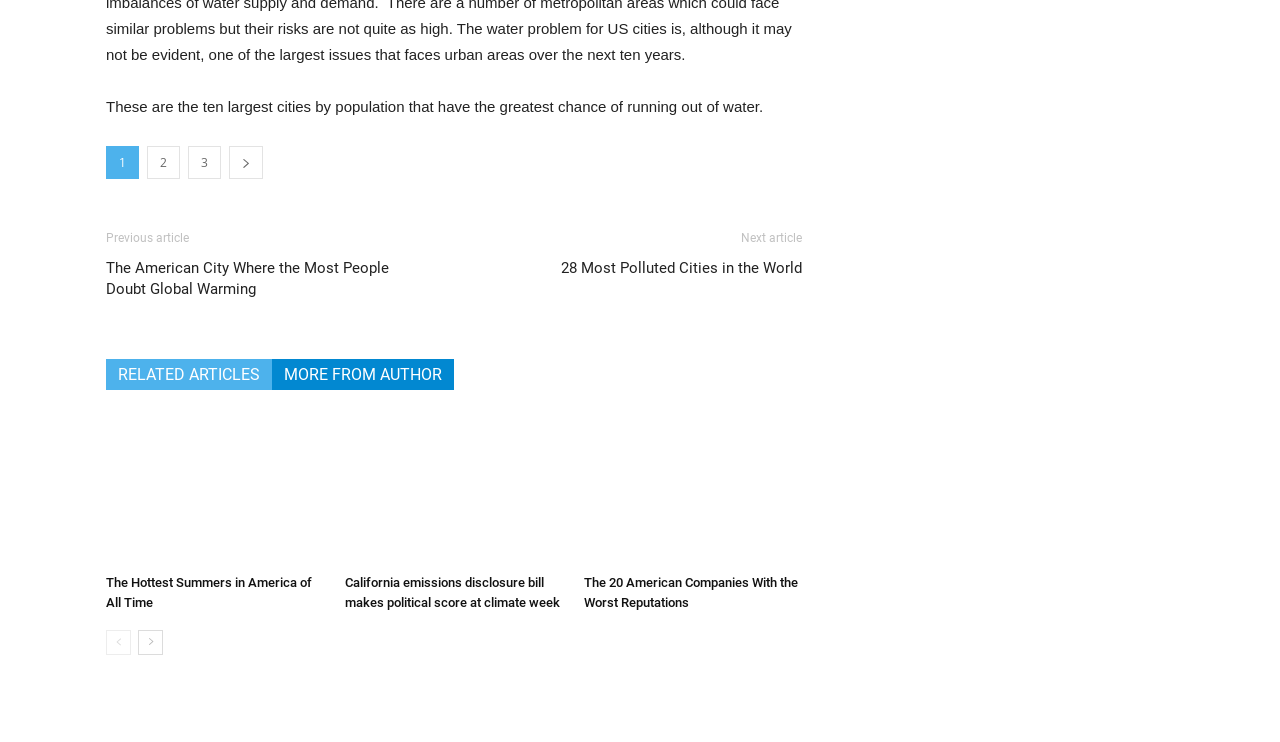Please provide a short answer using a single word or phrase for the question:
What is the direction of the arrow in the footer?

Right